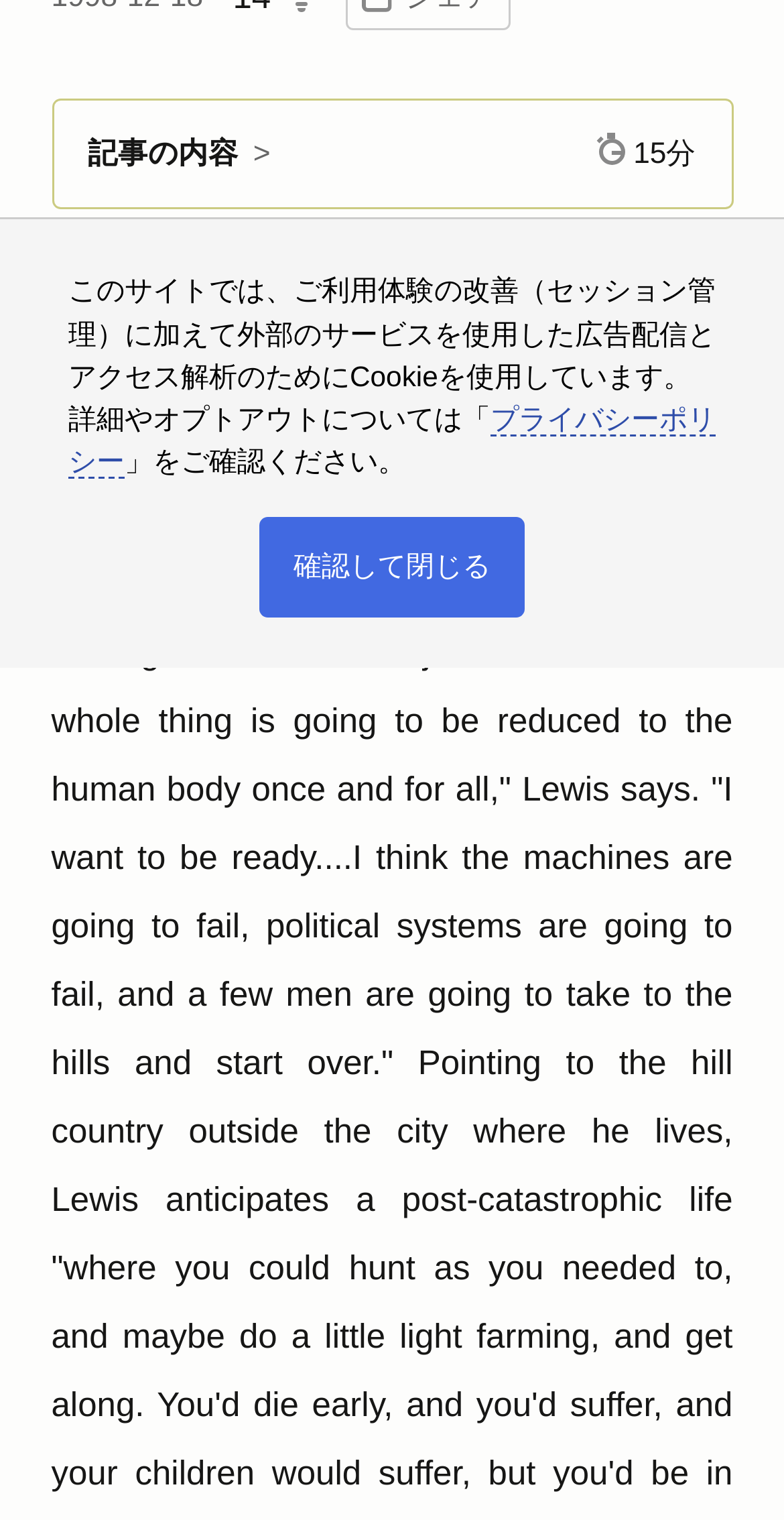Locate the UI element described by What do we know? and provide its bounding box coordinates. Use the format (top-left x, top-left y, bottom-right x, bottom-right y) with all values as floating point numbers between 0 and 1.

[0.112, 0.142, 0.431, 0.163]